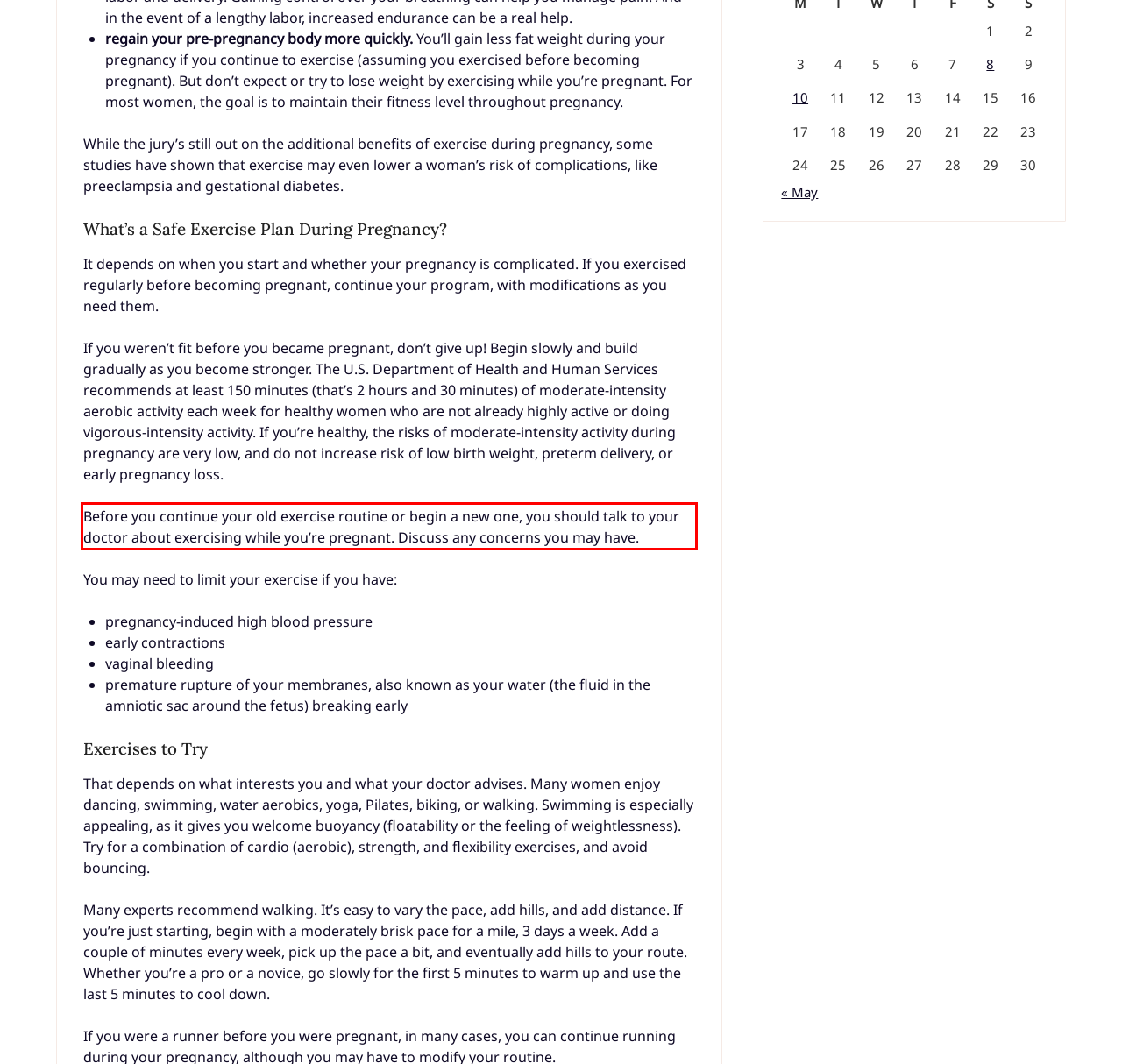You have a screenshot with a red rectangle around a UI element. Recognize and extract the text within this red bounding box using OCR.

Before you continue your old exercise routine or begin a new one, you should talk to your doctor about exercising while you’re pregnant. Discuss any concerns you may have.